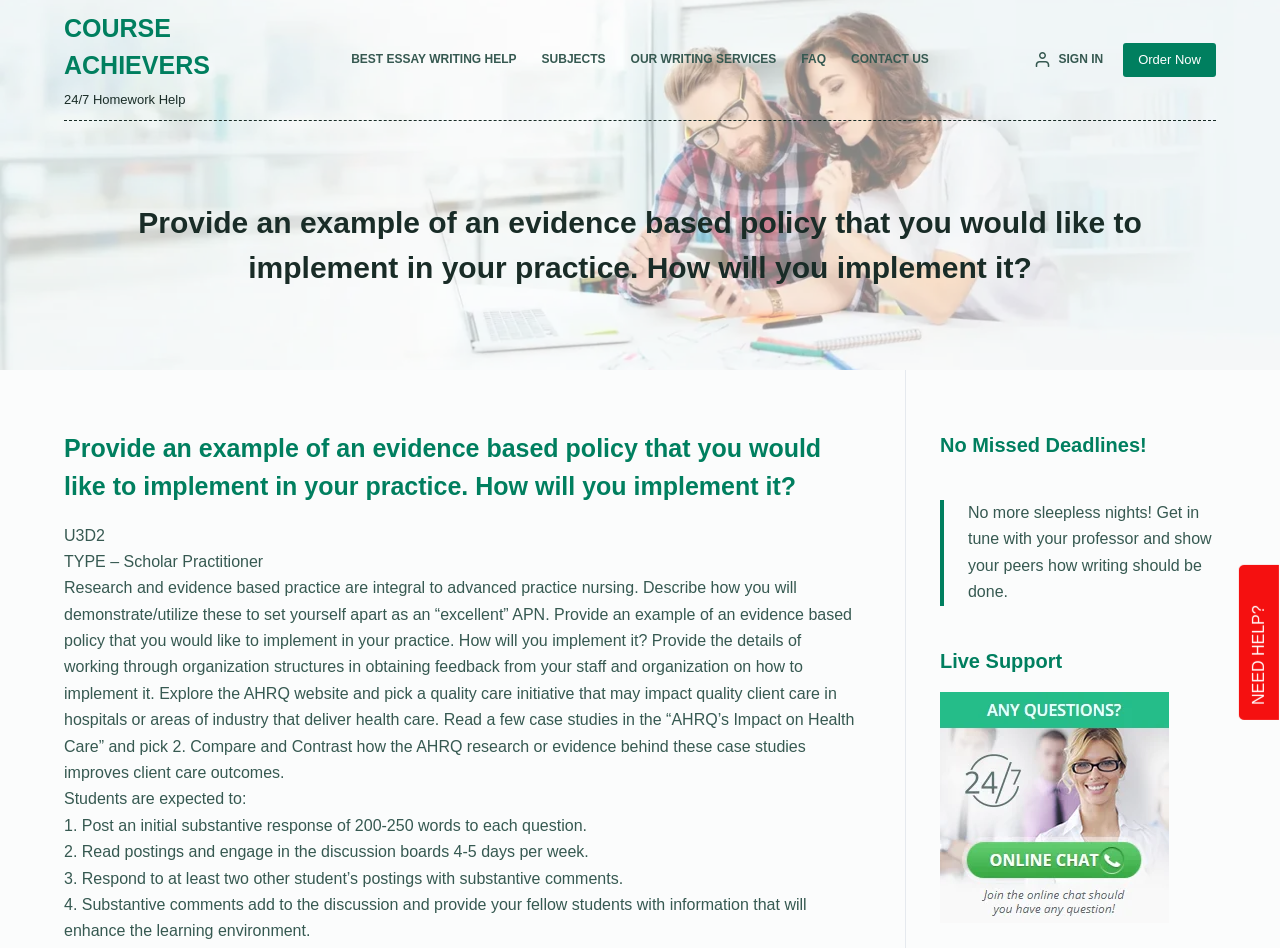Locate the headline of the webpage and generate its content.

Provide an example of an evidence based policy that you would like to implement in your practice. How will you implement it?